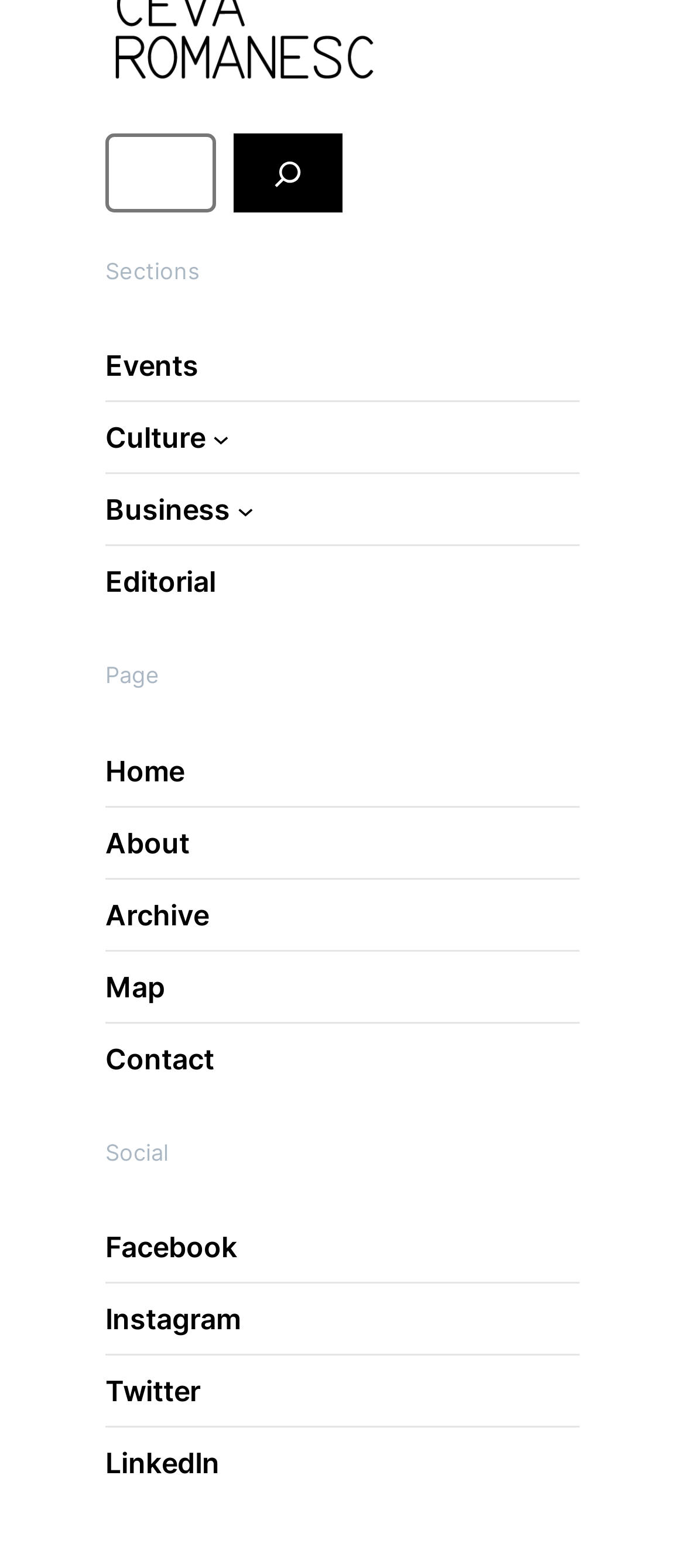Find and indicate the bounding box coordinates of the region you should select to follow the given instruction: "Follow on Facebook".

[0.154, 0.781, 0.346, 0.808]